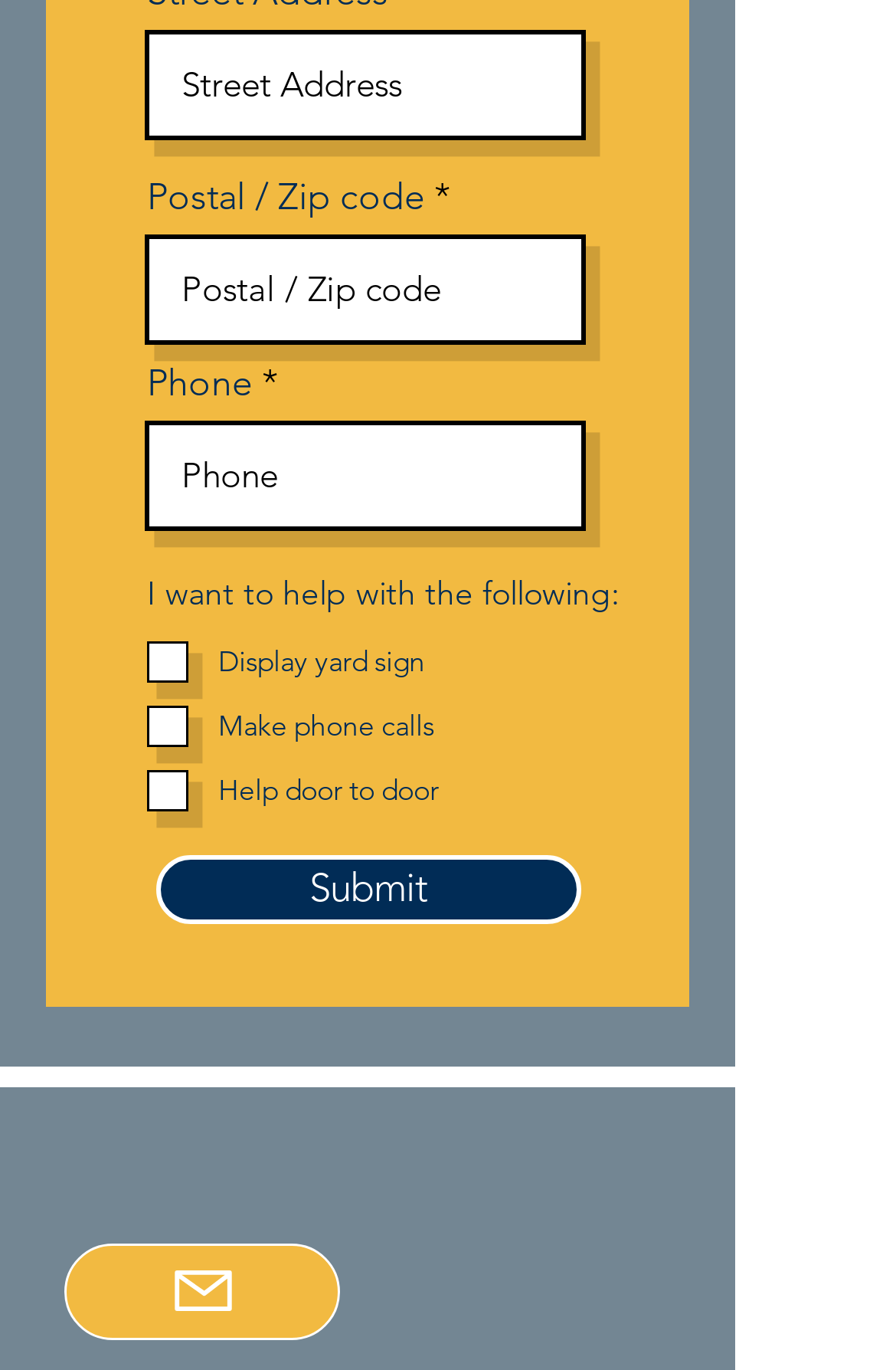How many checkboxes are in the 'I want to help with the following:' group?
Relying on the image, give a concise answer in one word or a brief phrase.

3